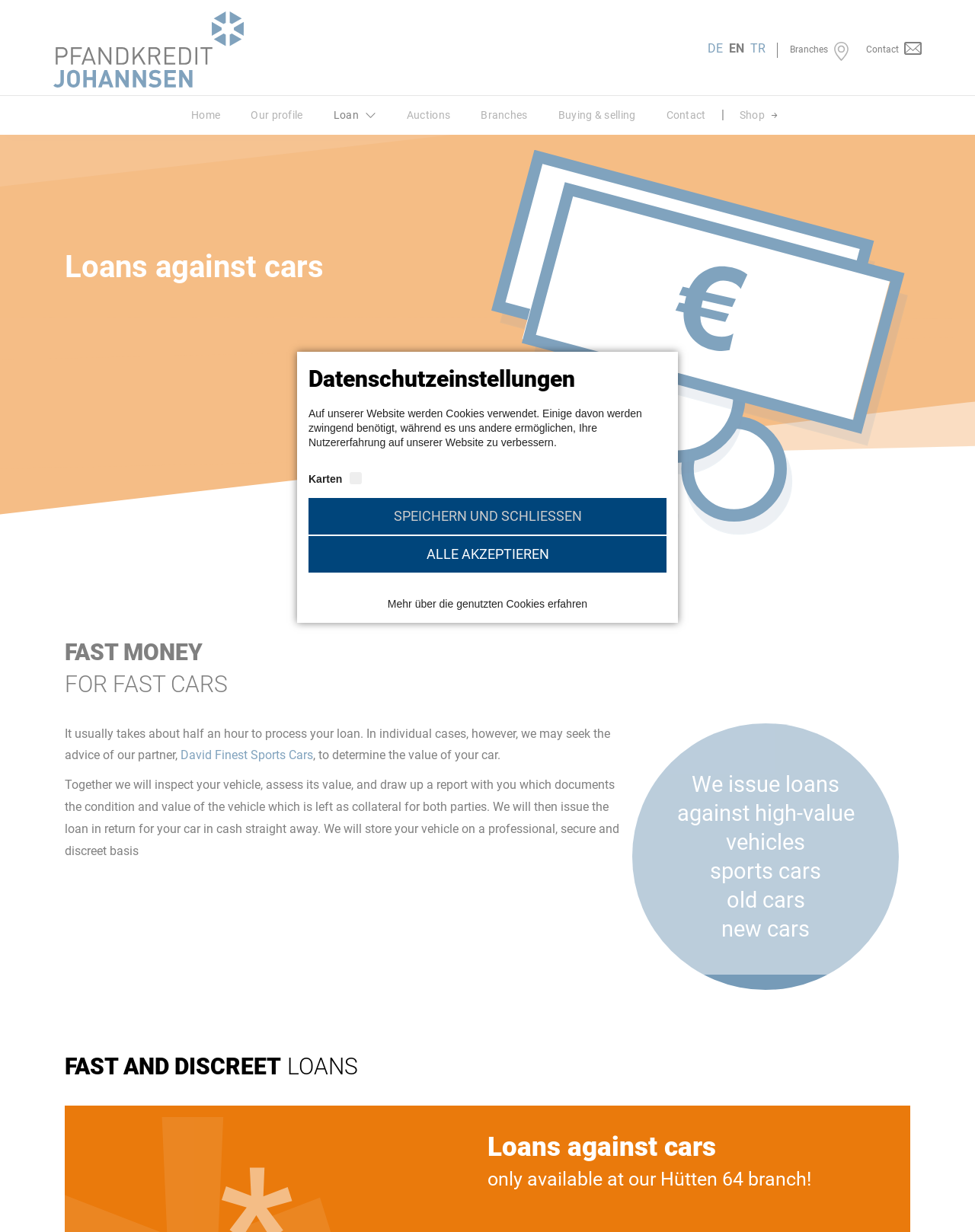Please specify the bounding box coordinates of the clickable region necessary for completing the following instruction: "Learn more about Loans". The coordinates must consist of four float numbers between 0 and 1, i.e., [left, top, right, bottom].

[0.326, 0.078, 0.401, 0.109]